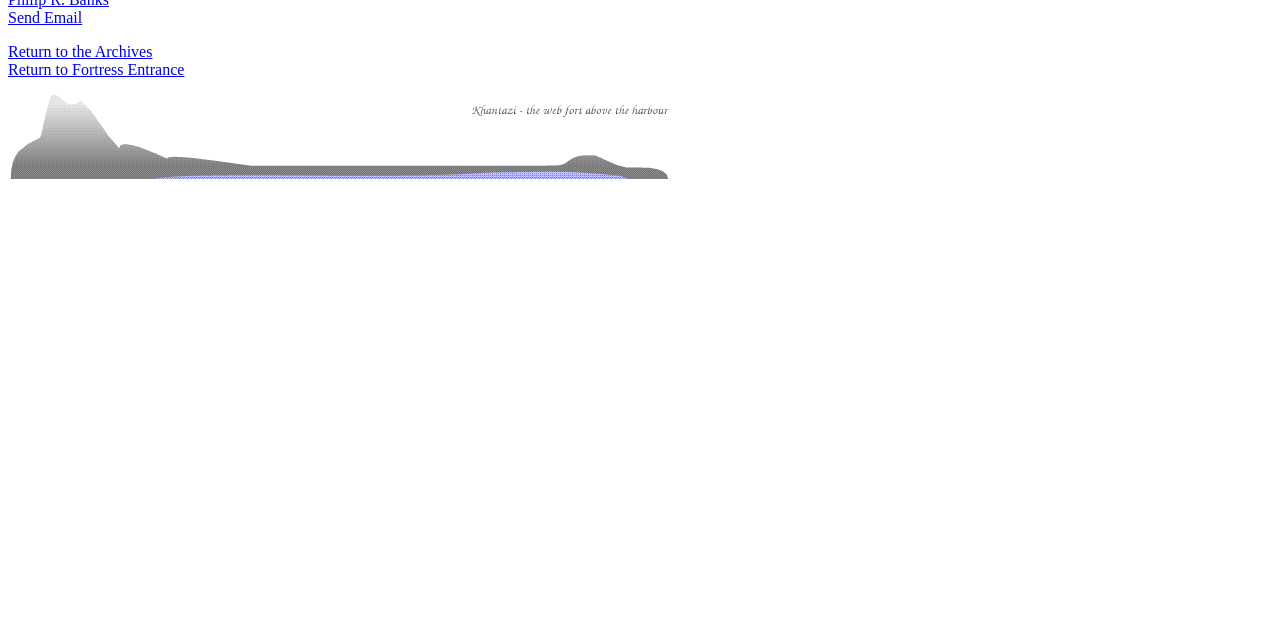Extract the bounding box of the UI element described as: "Return to the Archives".

[0.006, 0.068, 0.119, 0.094]